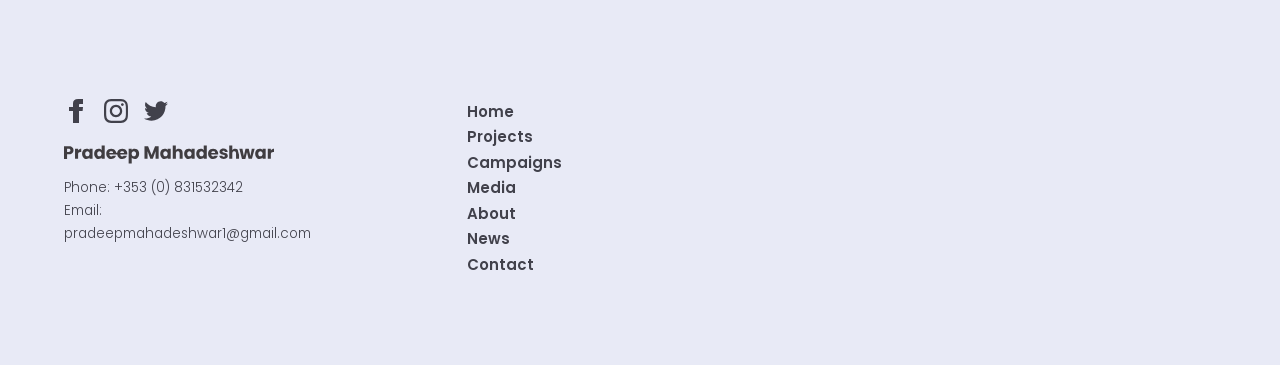Provide a brief response to the question using a single word or phrase: 
What is the person's name?

Pradeep Mahadeshwar